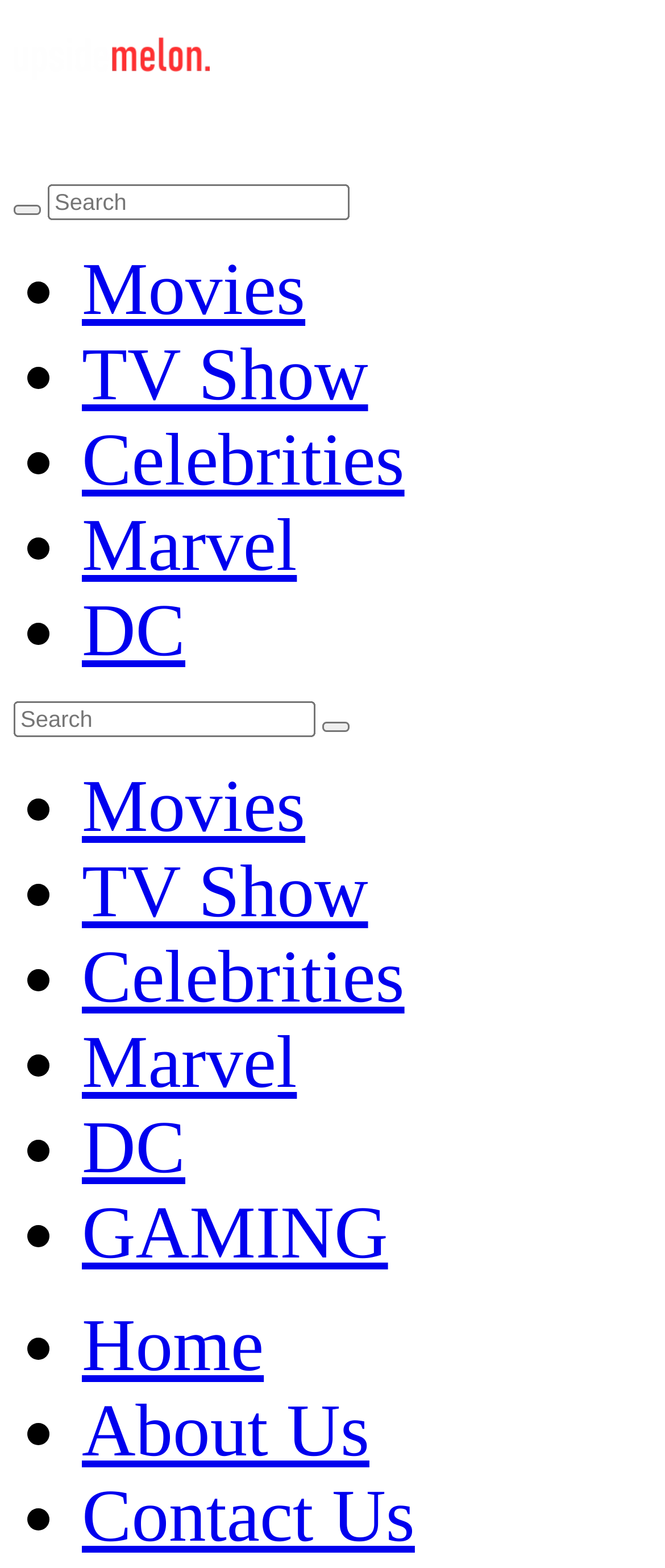Identify the bounding box coordinates of the element to click to follow this instruction: 'Search for something'. Ensure the coordinates are four float values between 0 and 1, provided as [left, top, right, bottom].

[0.072, 0.118, 0.526, 0.14]